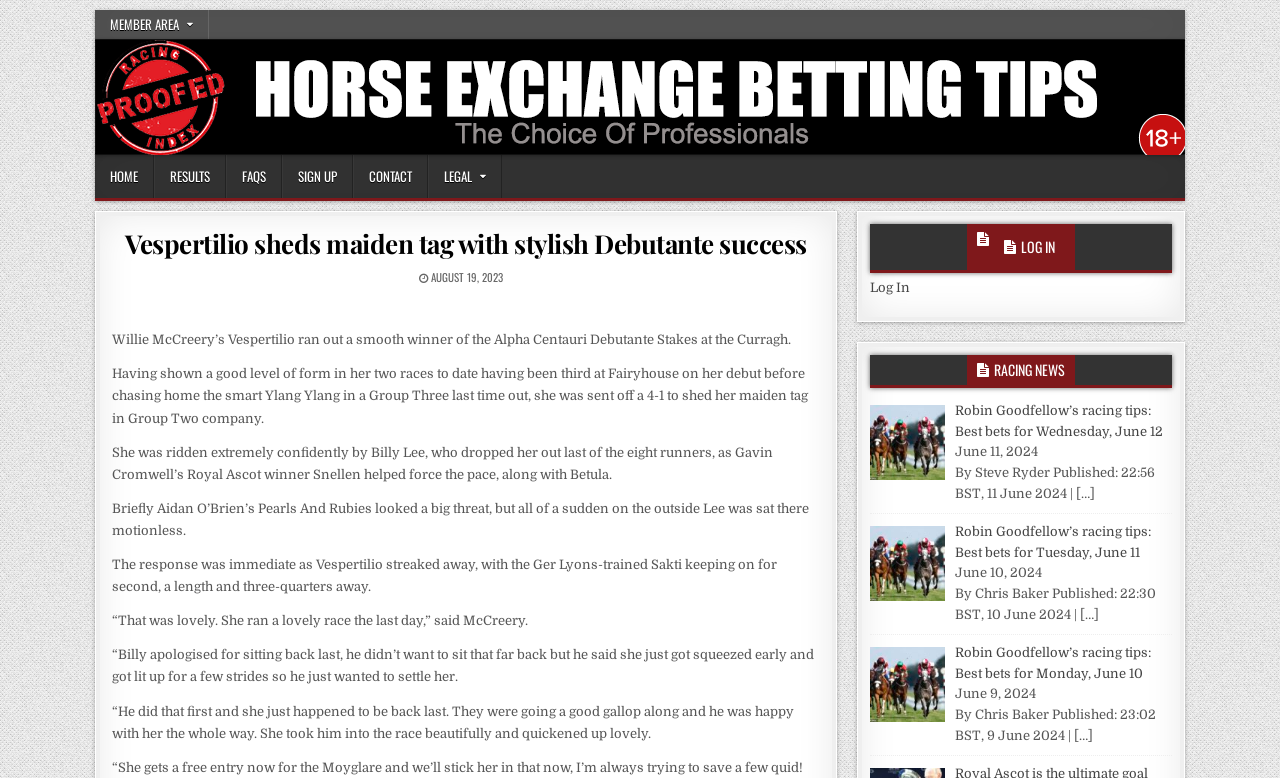Show the bounding box coordinates of the element that should be clicked to complete the task: "Click the HOME link".

[0.074, 0.199, 0.12, 0.254]